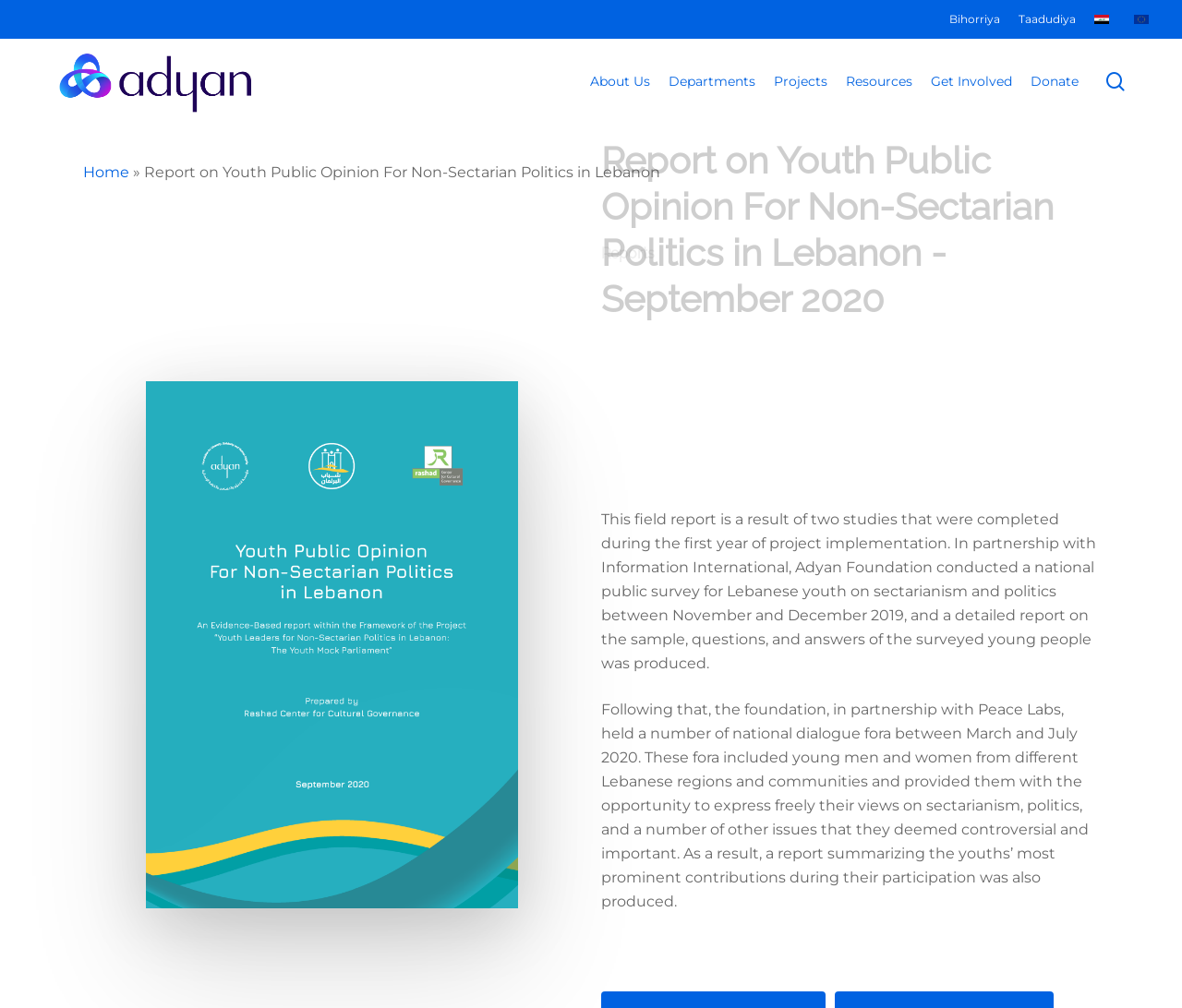What is the purpose of the search bar?
Kindly offer a comprehensive and detailed response to the question.

The purpose of the search bar is to search the website, as indicated by the placeholder text 'Search' and the instruction 'Hit enter to search or ESC to close'.